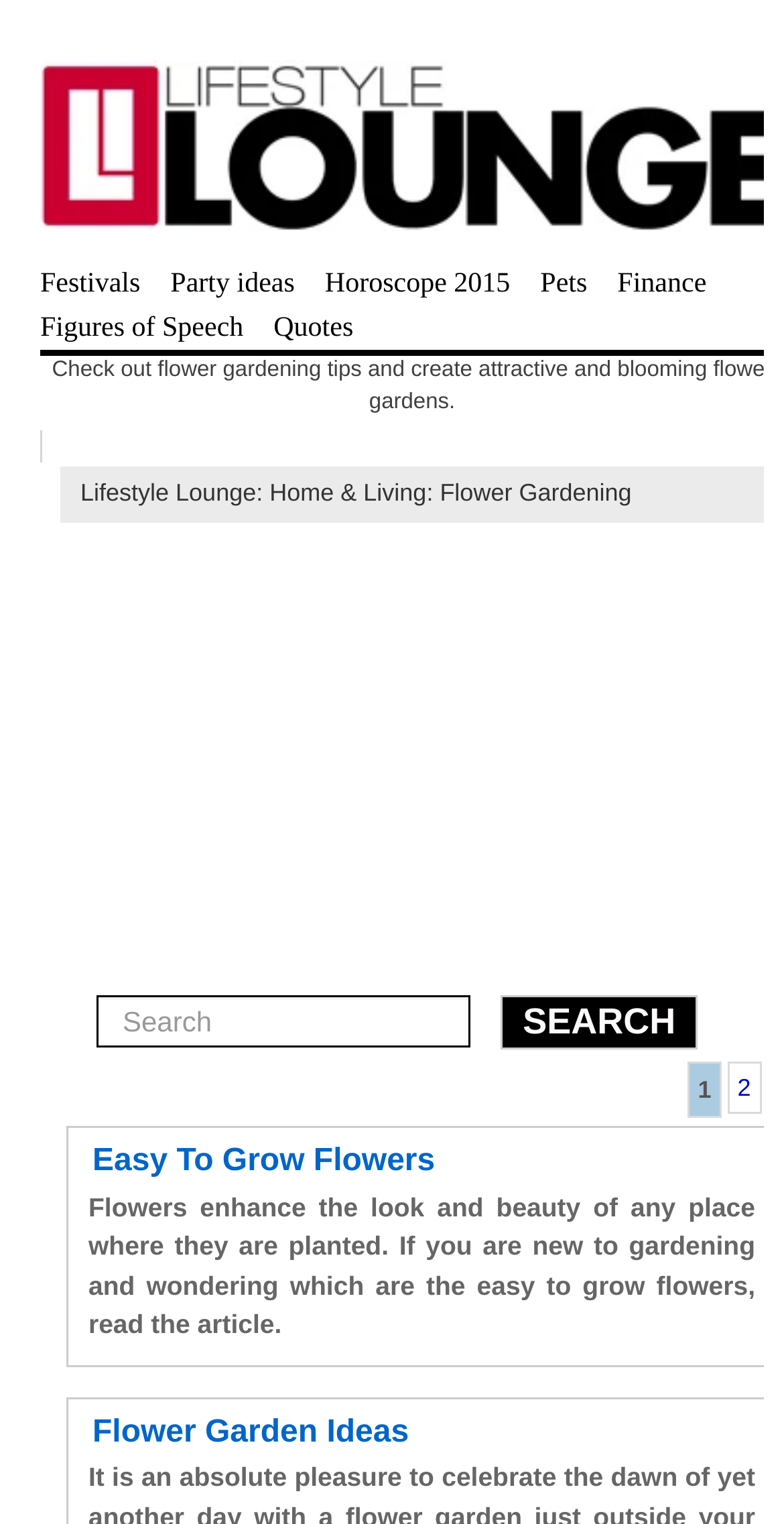Give a succinct answer to this question in a single word or phrase: 
What is the topic of the article under 'Flower Garden Ideas'?

Flower Garden Ideas